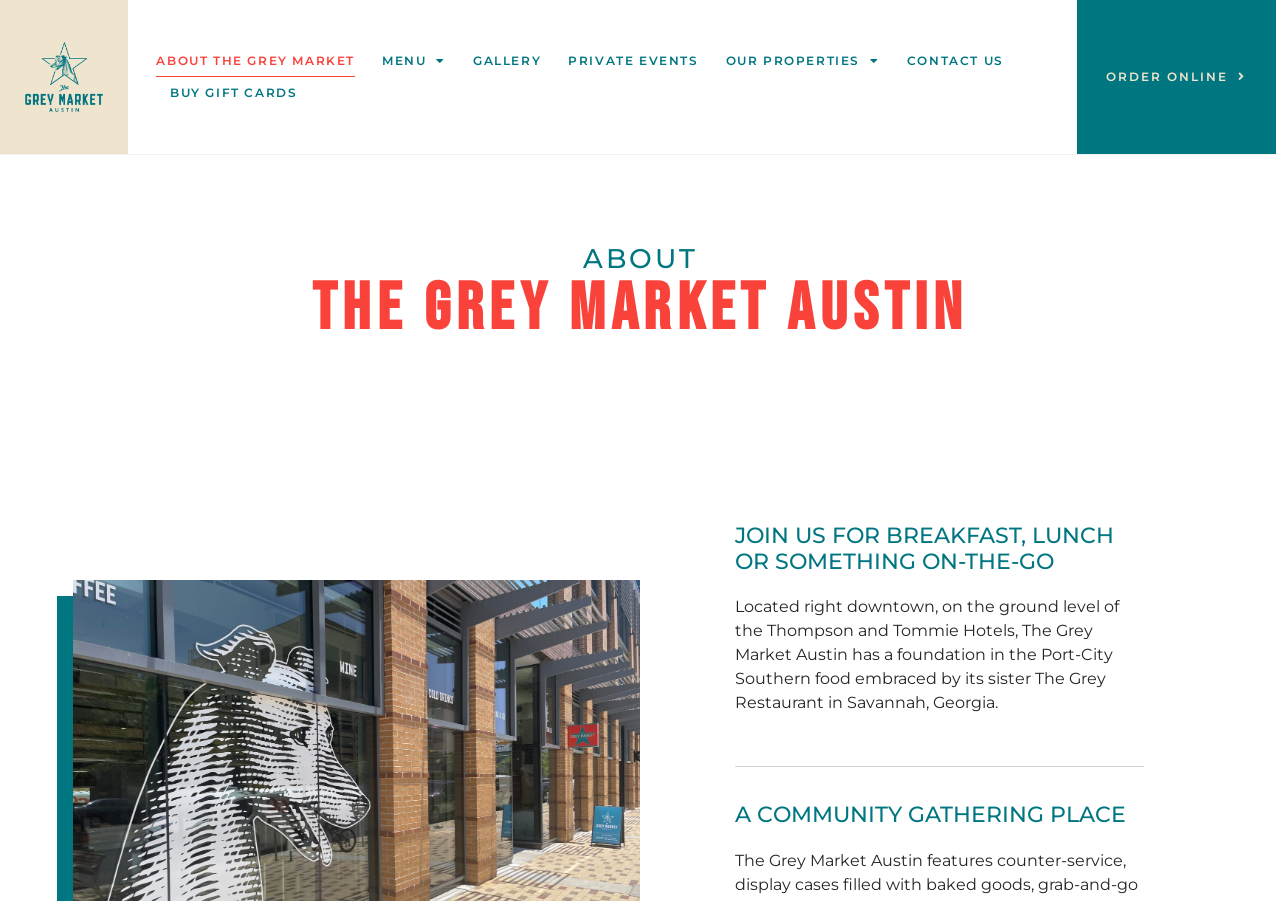Please indicate the bounding box coordinates of the element's region to be clicked to achieve the instruction: "View MENU". Provide the coordinates as four float numbers between 0 and 1, i.e., [left, top, right, bottom].

[0.298, 0.05, 0.348, 0.085]